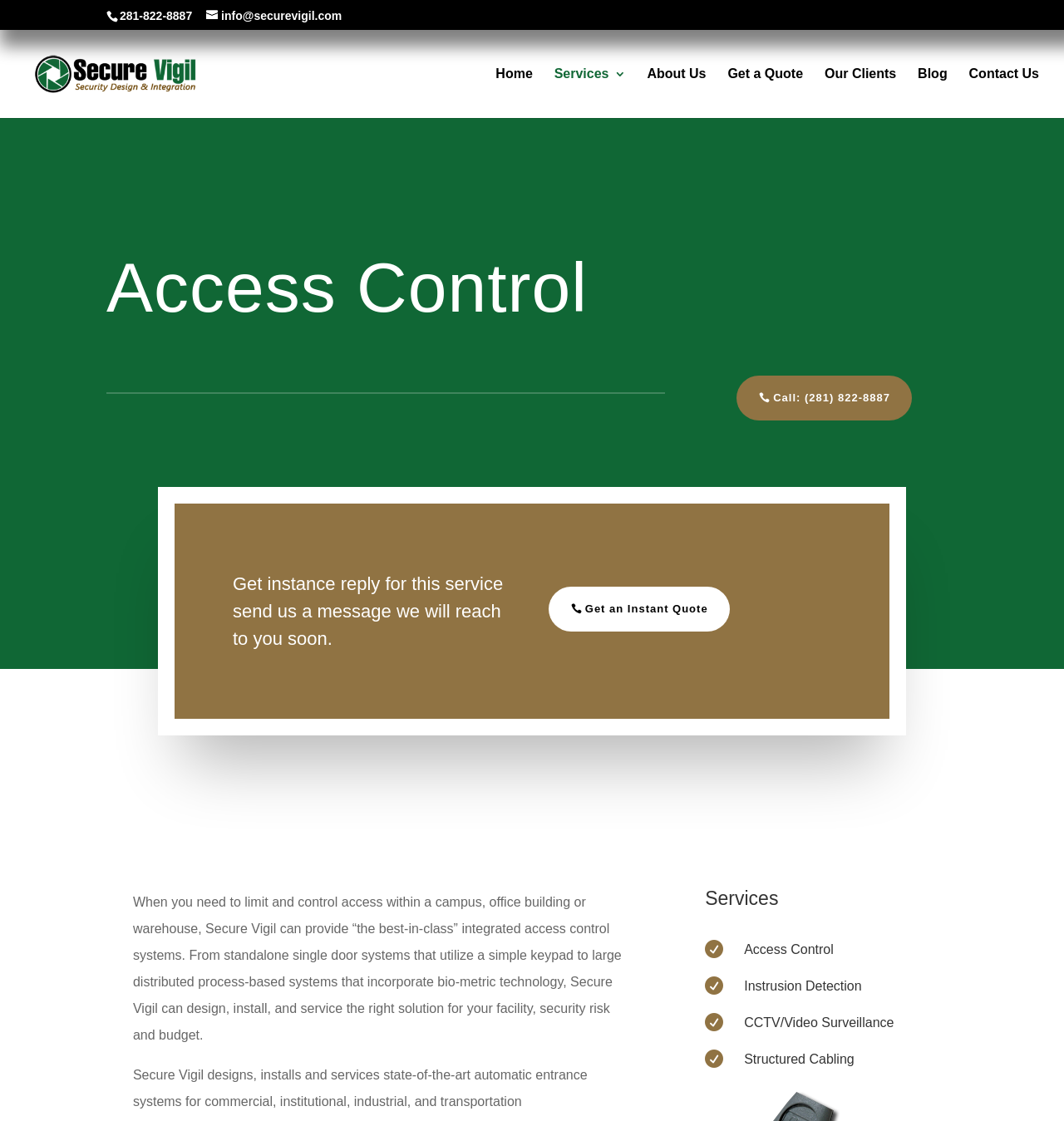Locate the bounding box coordinates of the element to click to perform the following action: 'Visit the home page'. The coordinates should be given as four float values between 0 and 1, in the form of [left, top, right, bottom].

[0.466, 0.061, 0.501, 0.105]